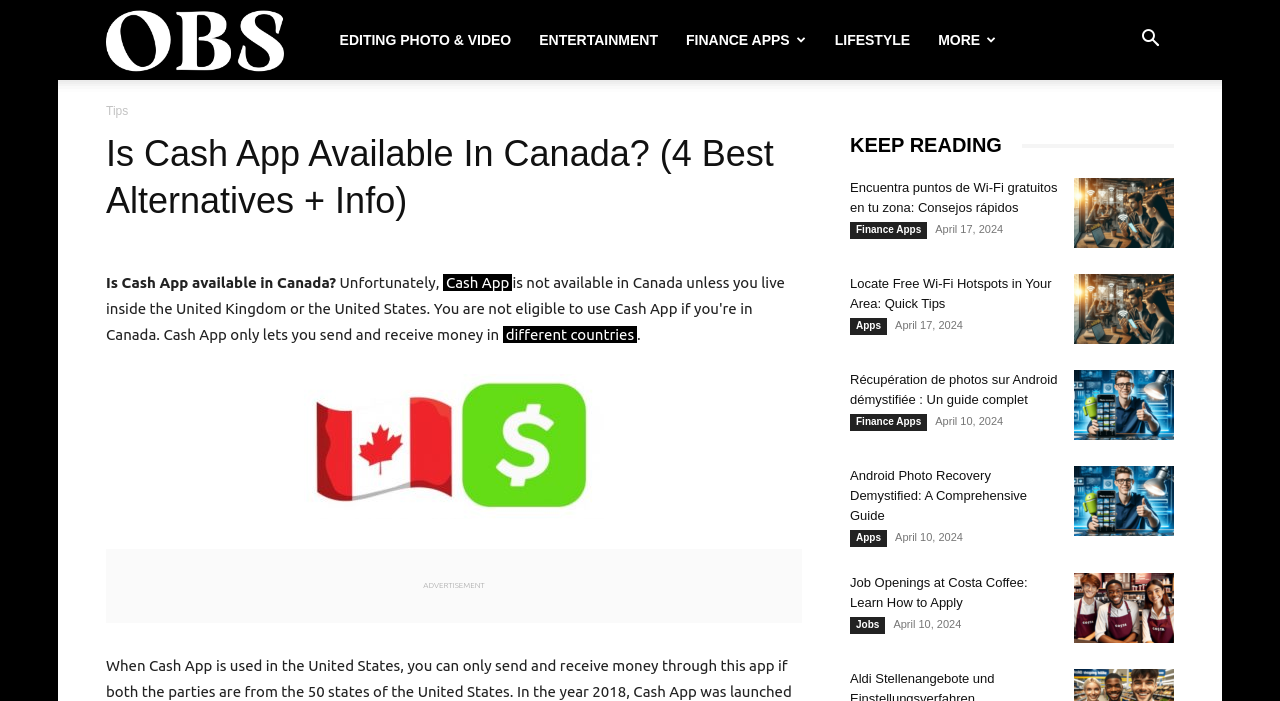Provide the bounding box coordinates, formatted as (top-left x, top-left y, bottom-right x, bottom-right y), with all values being floating point numbers between 0 and 1. Identify the bounding box of the UI element that matches the description: Editing Photo & Video

[0.254, 0.0, 0.41, 0.114]